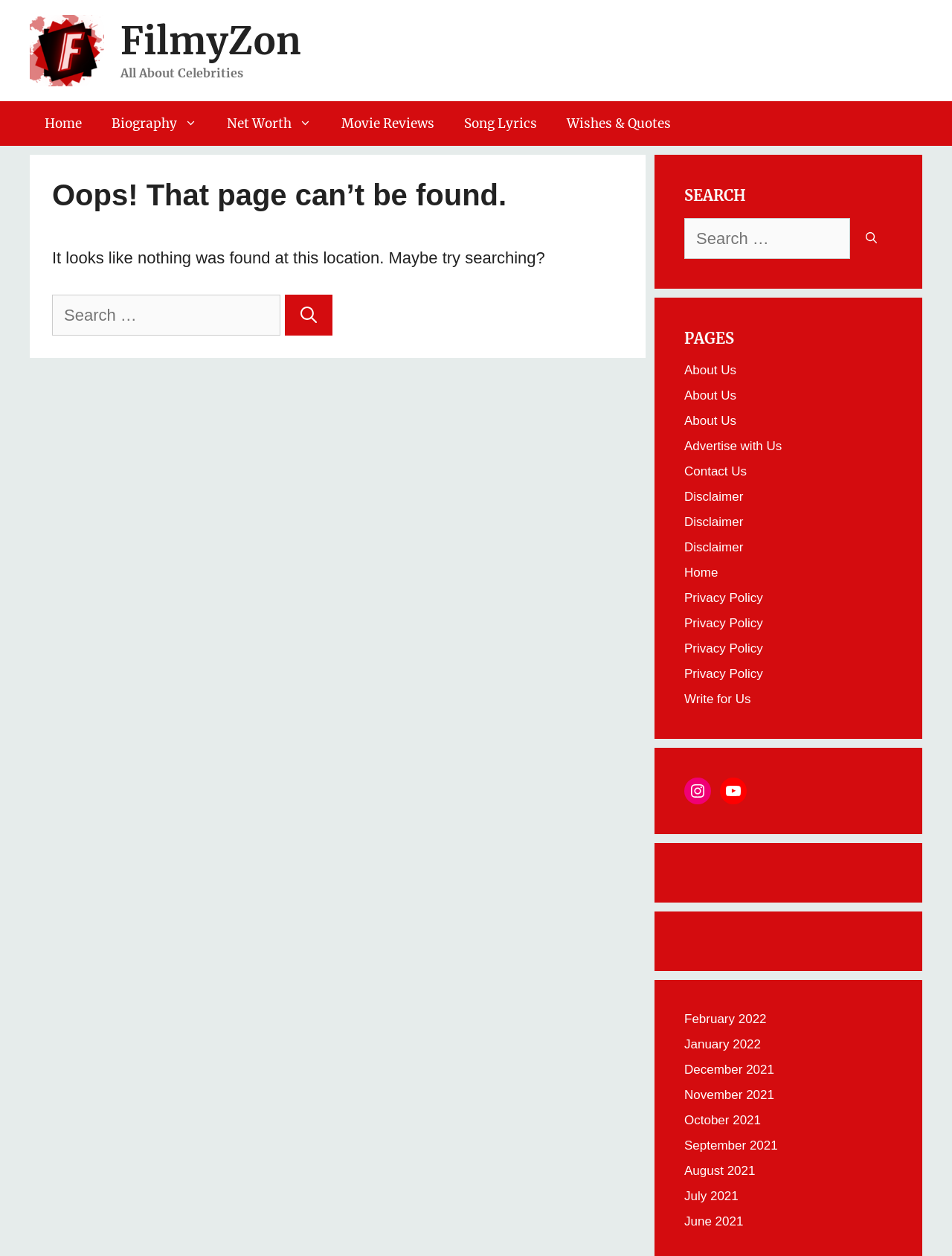What are the social media platforms linked on the webpage?
Analyze the image and deliver a detailed answer to the question.

The social media platforms linked on the webpage can be found in the complementary section at the bottom of the webpage, where there are links to 'Instagram' and 'YouTube'.